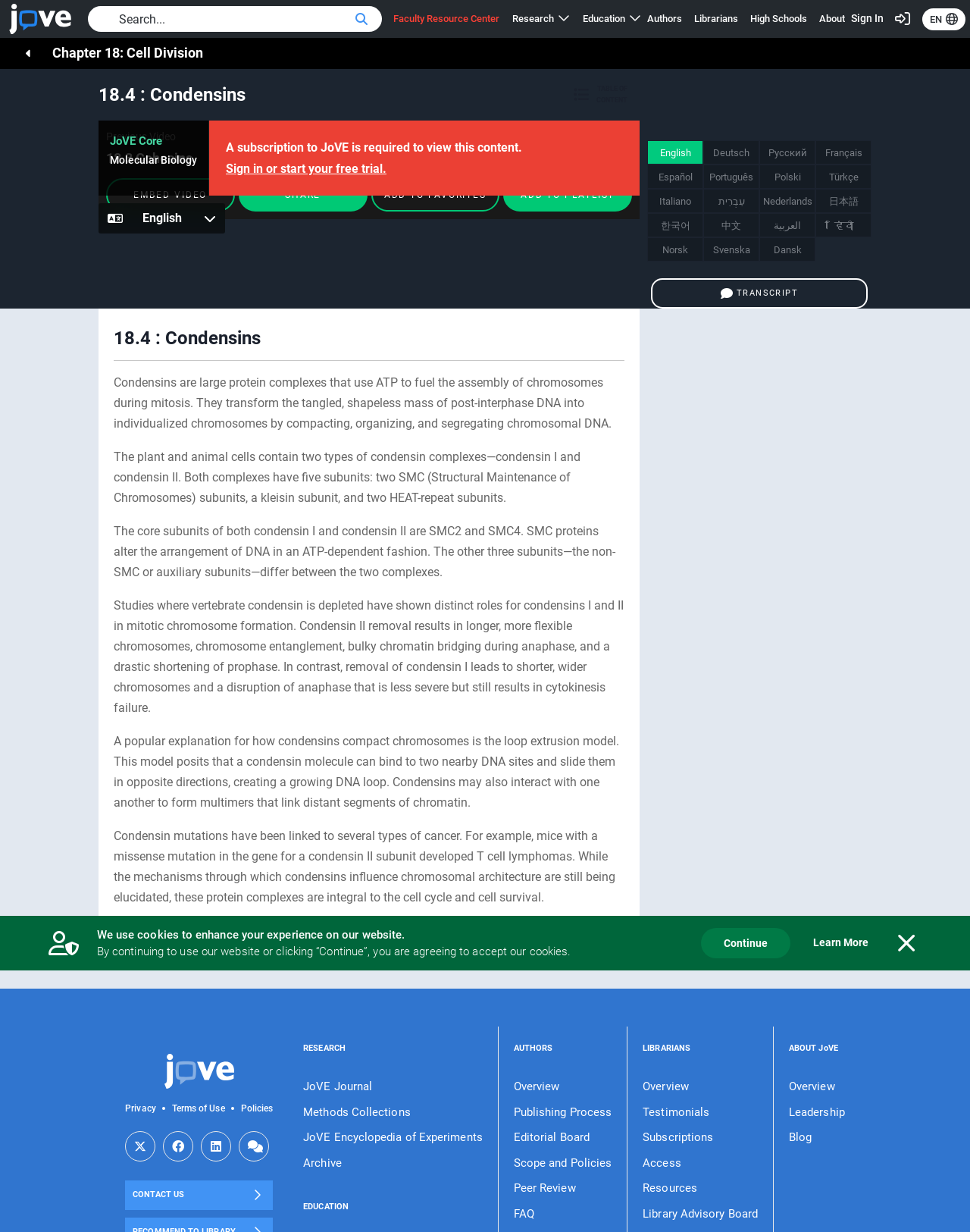Analyze the image and answer the question with as much detail as possible: 
What is the language of the video?

I determined the language of the video by looking at the language selector button, which shows 'EN - English as a Default Language' as the selected option.